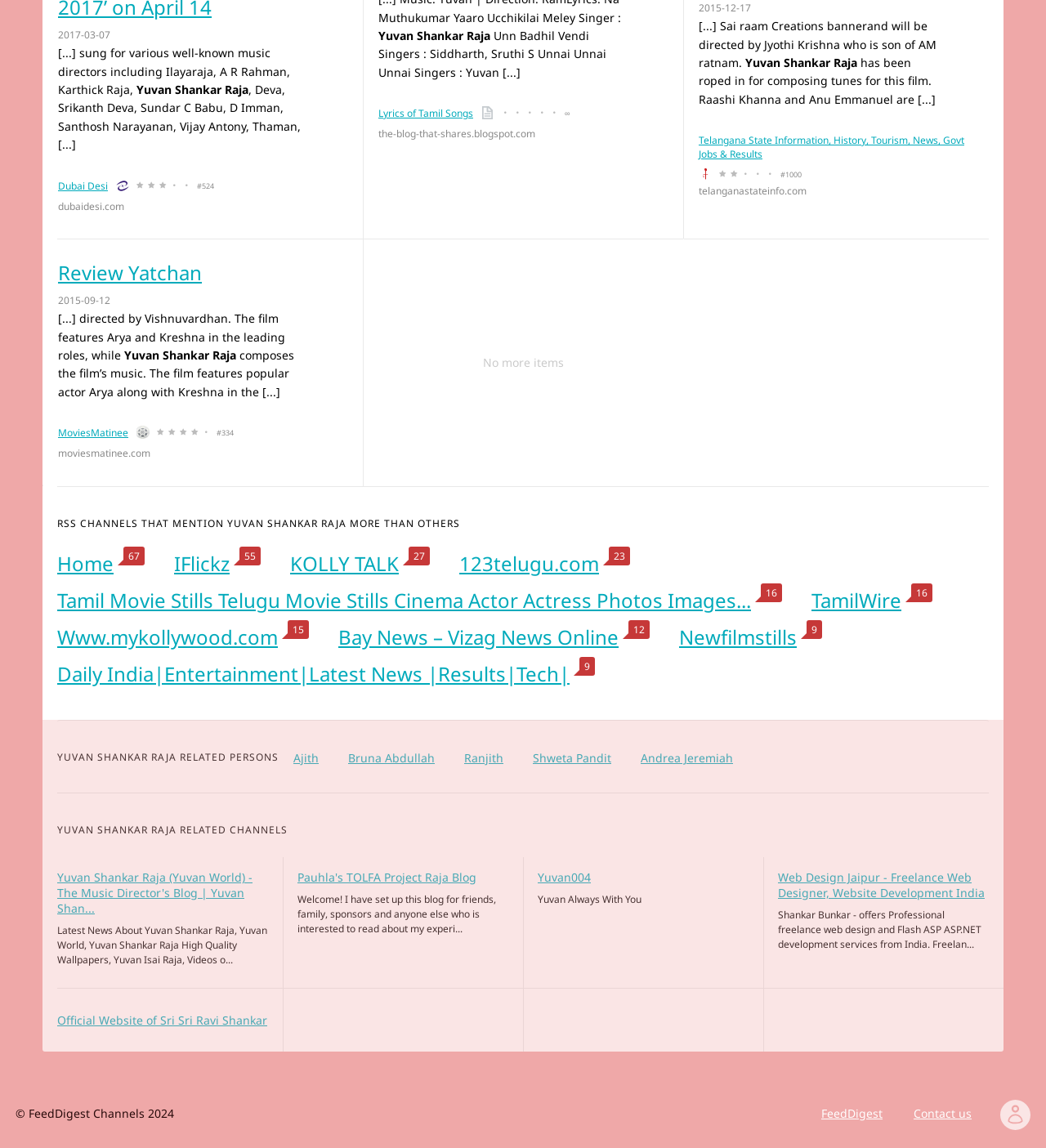Please locate the bounding box coordinates for the element that should be clicked to achieve the following instruction: "Read the blog 'Yuvan Shankar Raja (Yuvan World) - The Music Director's Blog'". Ensure the coordinates are given as four float numbers between 0 and 1, i.e., [left, top, right, bottom].

[0.055, 0.757, 0.256, 0.802]